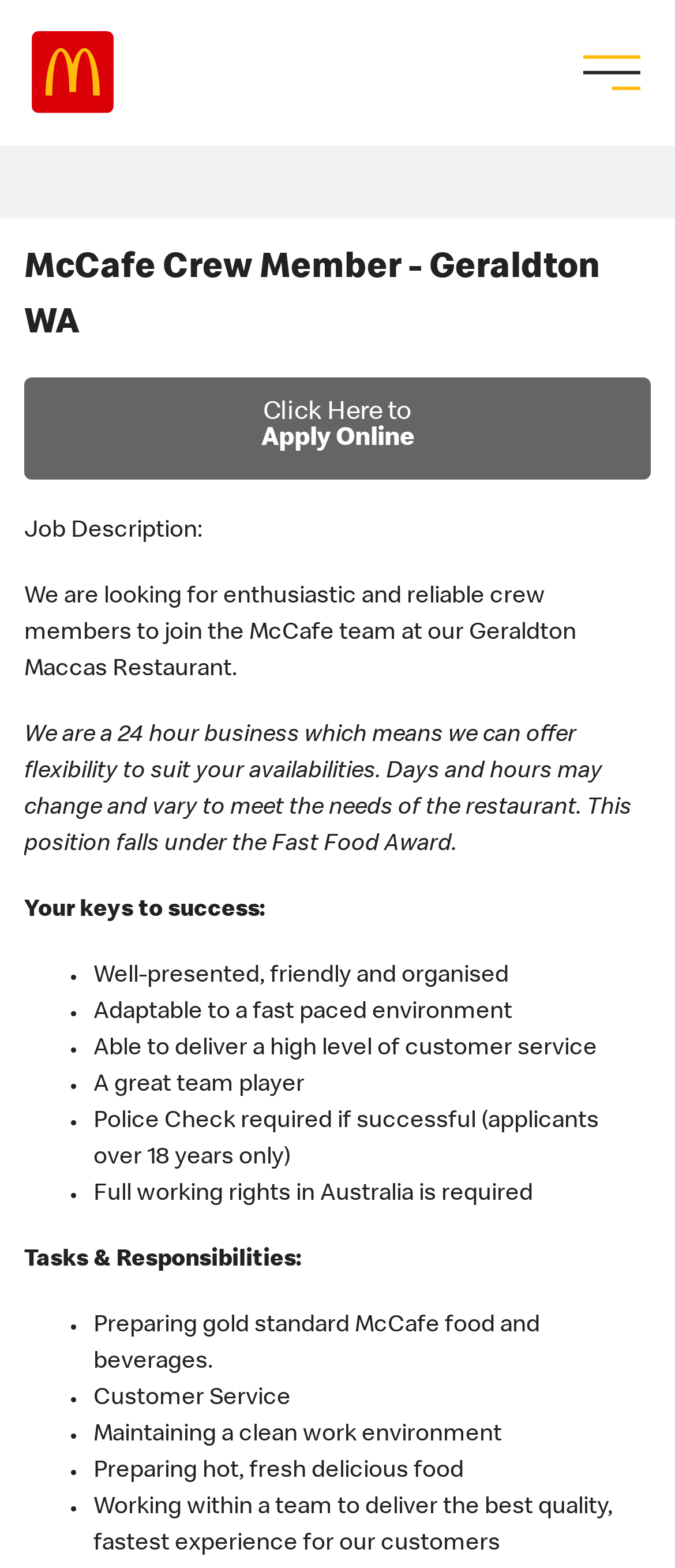Determine the bounding box coordinates of the area to click in order to meet this instruction: "Apply for the McCafe Crew Member job".

[0.036, 0.241, 0.964, 0.306]